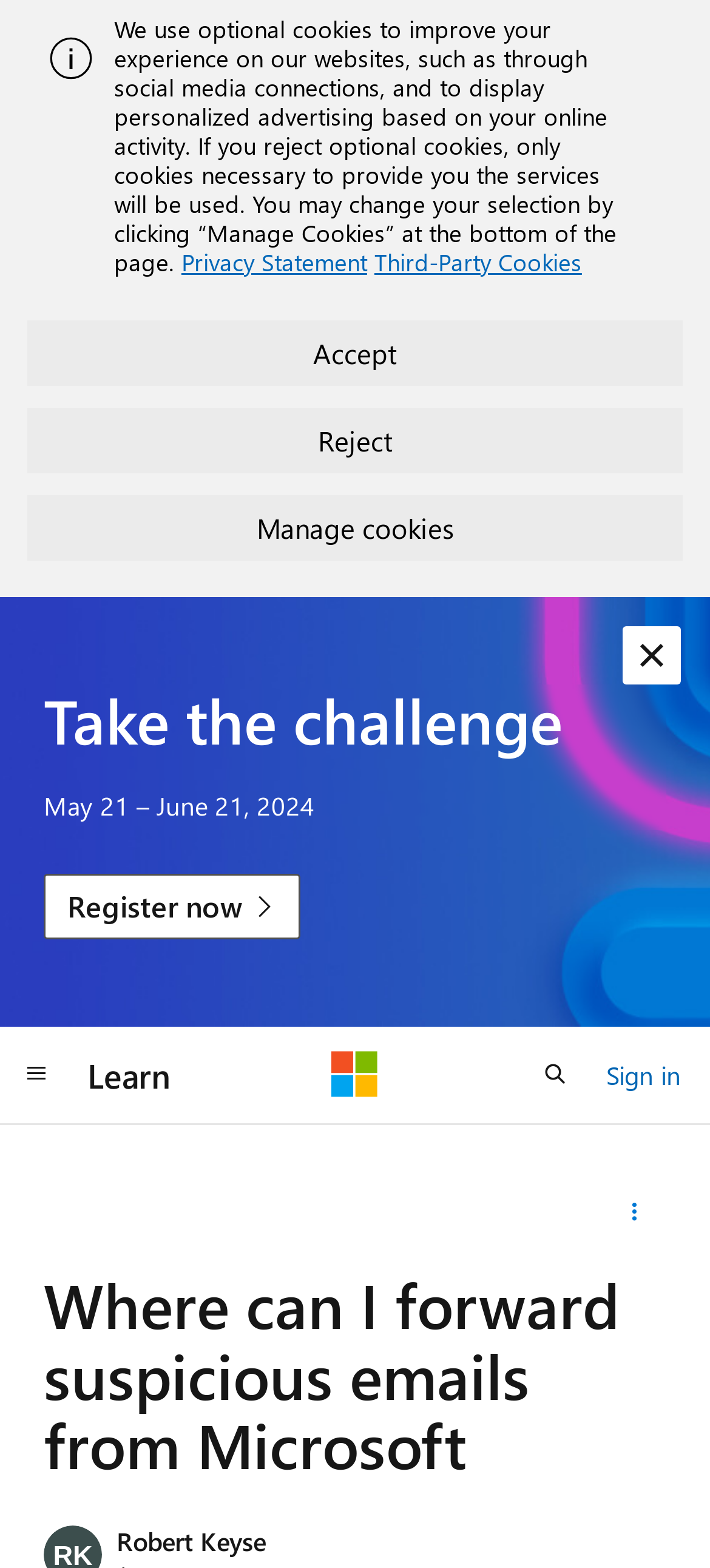Locate the bounding box coordinates of the element that should be clicked to fulfill the instruction: "dismiss the alert".

[0.877, 0.399, 0.959, 0.437]